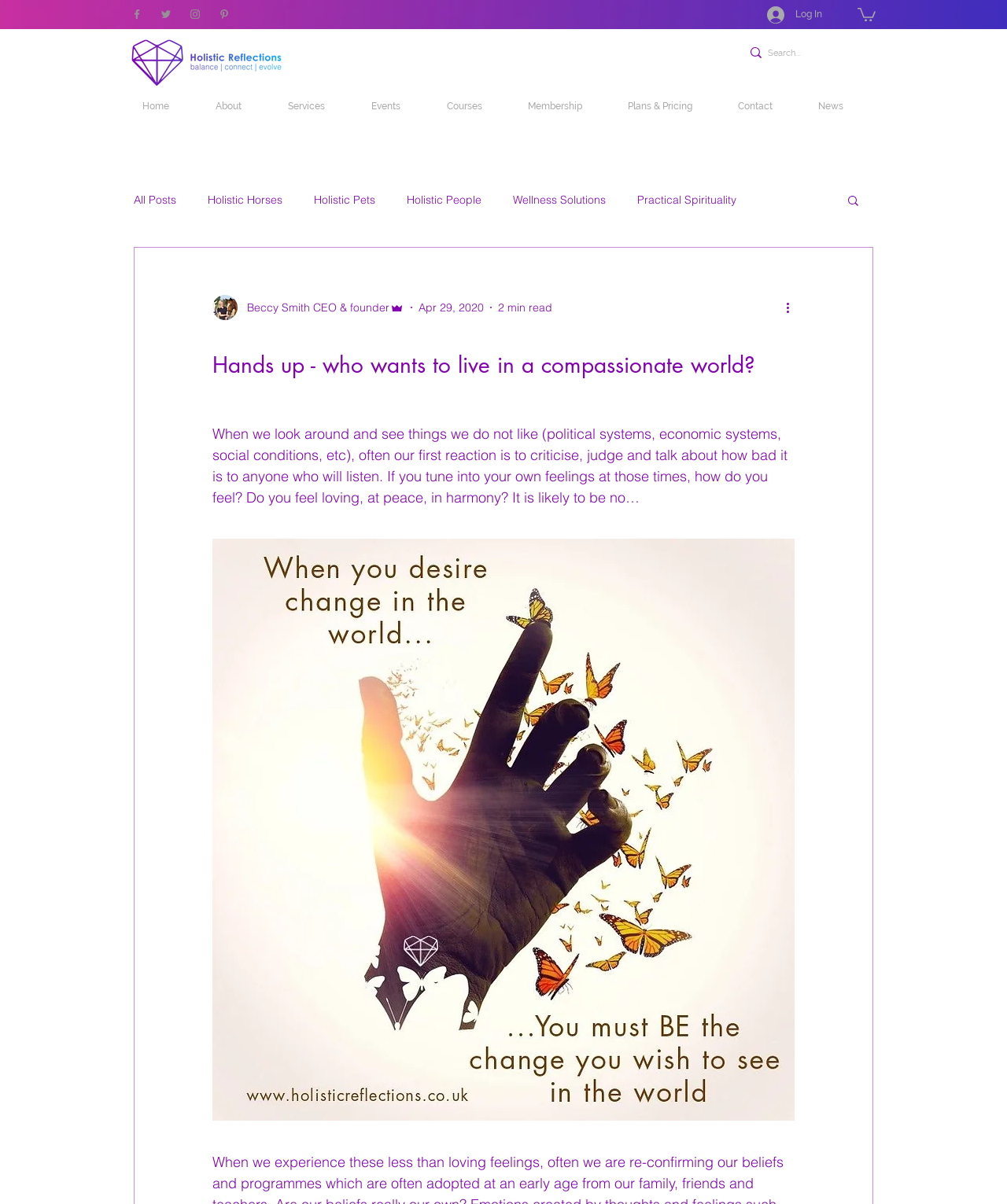Given the following UI element description: "All Posts", find the bounding box coordinates in the webpage screenshot.

[0.133, 0.16, 0.175, 0.172]